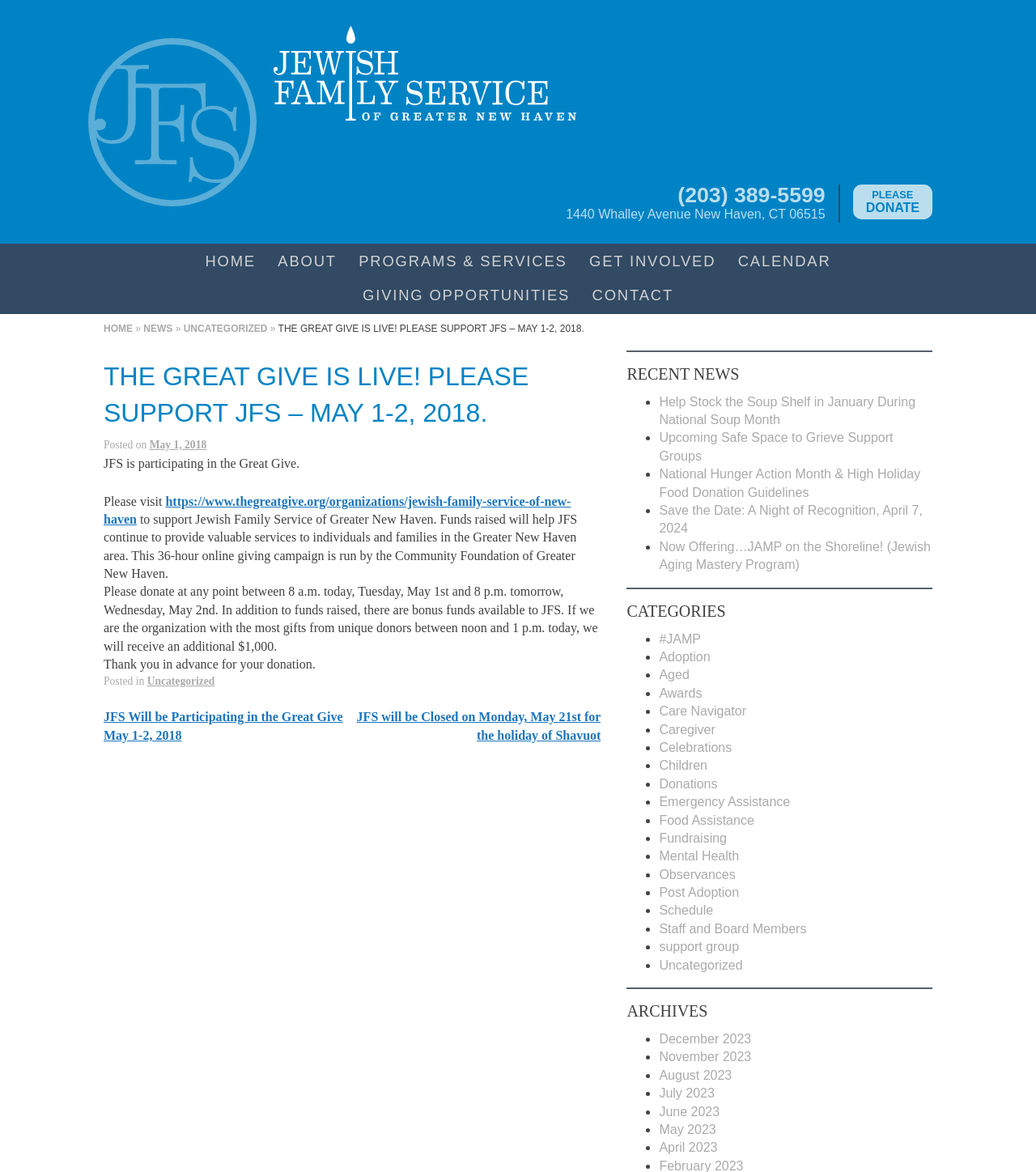Please locate the bounding box coordinates of the element's region that needs to be clicked to follow the instruction: "Support JFS by visiting the Great Give website". The bounding box coordinates should be provided as four float numbers between 0 and 1, i.e., [left, top, right, bottom].

[0.1, 0.422, 0.551, 0.449]